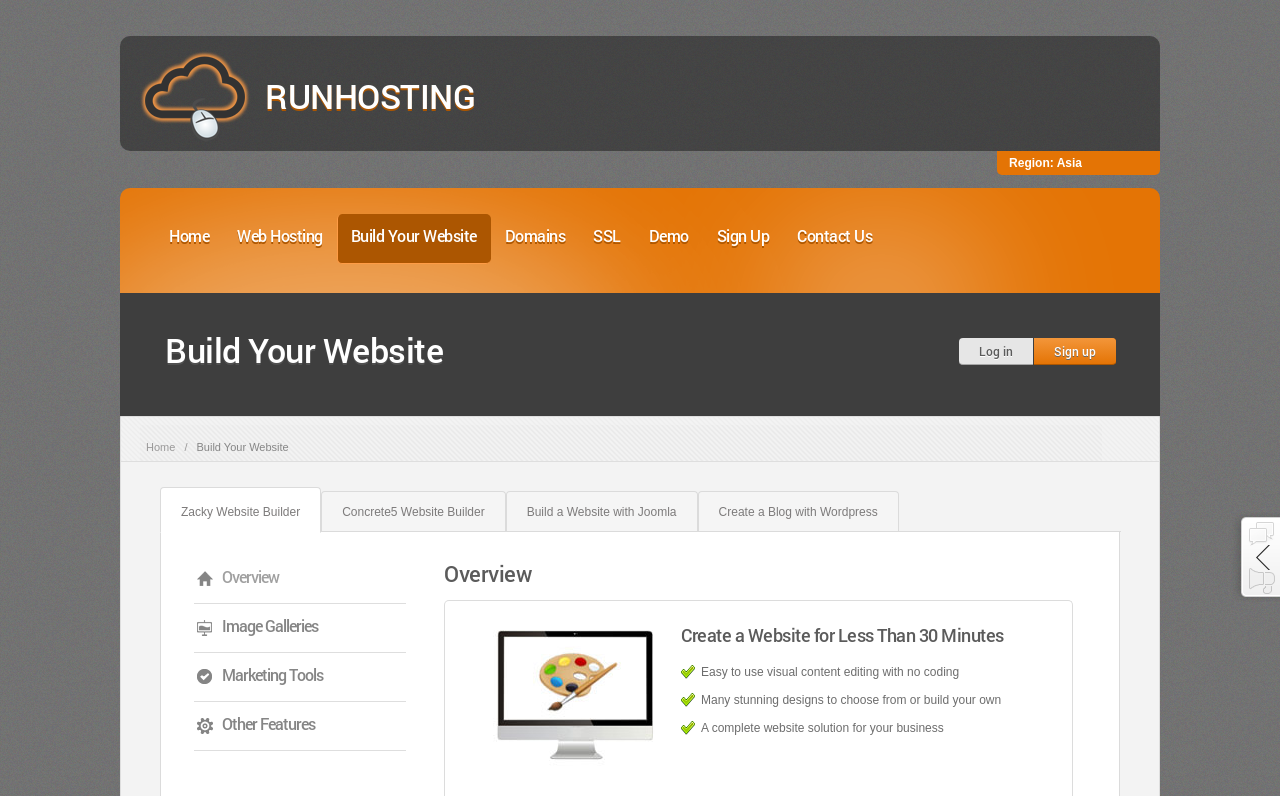Please find the bounding box coordinates in the format (top-left x, top-left y, bottom-right x, bottom-right y) for the given element description. Ensure the coordinates are floating point numbers between 0 and 1. Description: Concrete5 Website Builder

[0.251, 0.617, 0.395, 0.667]